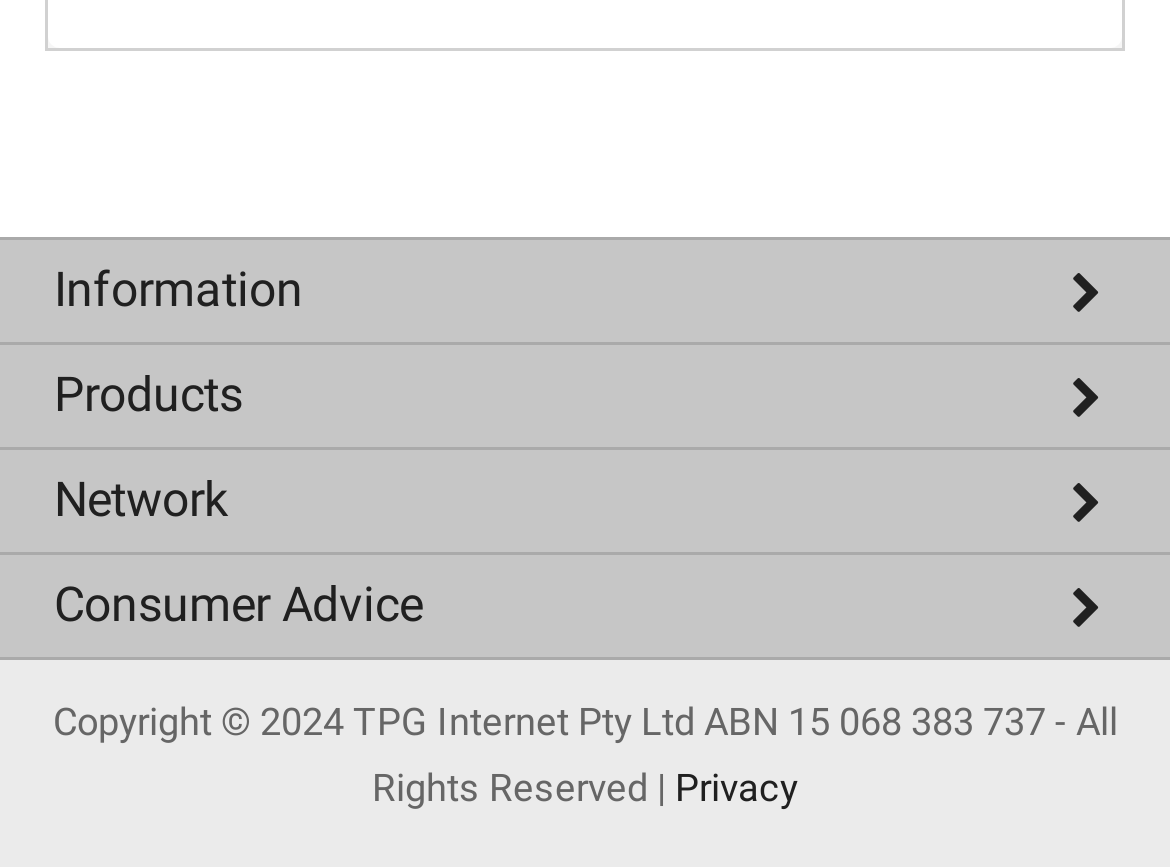Give a short answer using one word or phrase for the question:
What type of plans does TPG offer?

NBN Plans